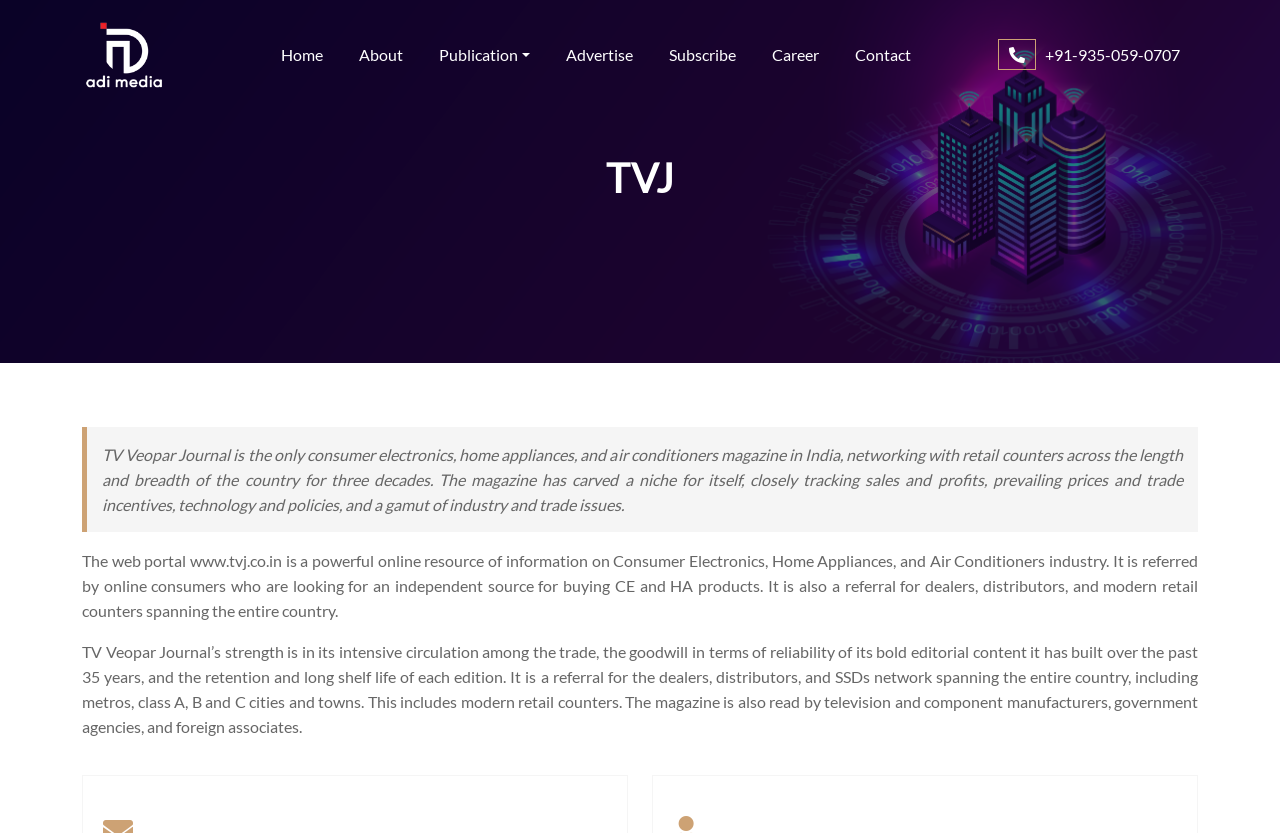What is the purpose of the web portal?
Give a single word or phrase as your answer by examining the image.

Independent source for buying CE and HA products